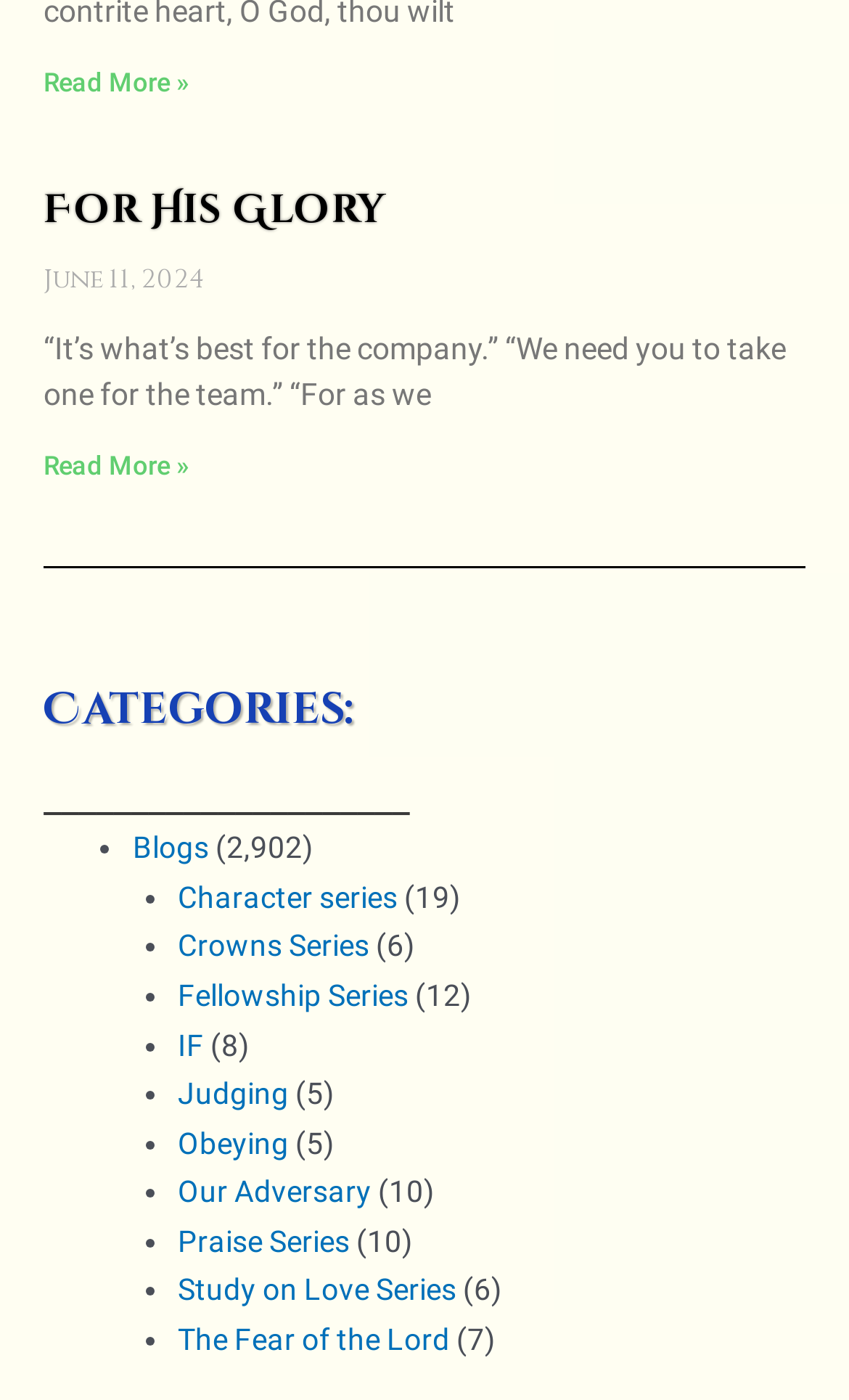Provide your answer in one word or a succinct phrase for the question: 
What is the name of the series with 19 articles?

Character series